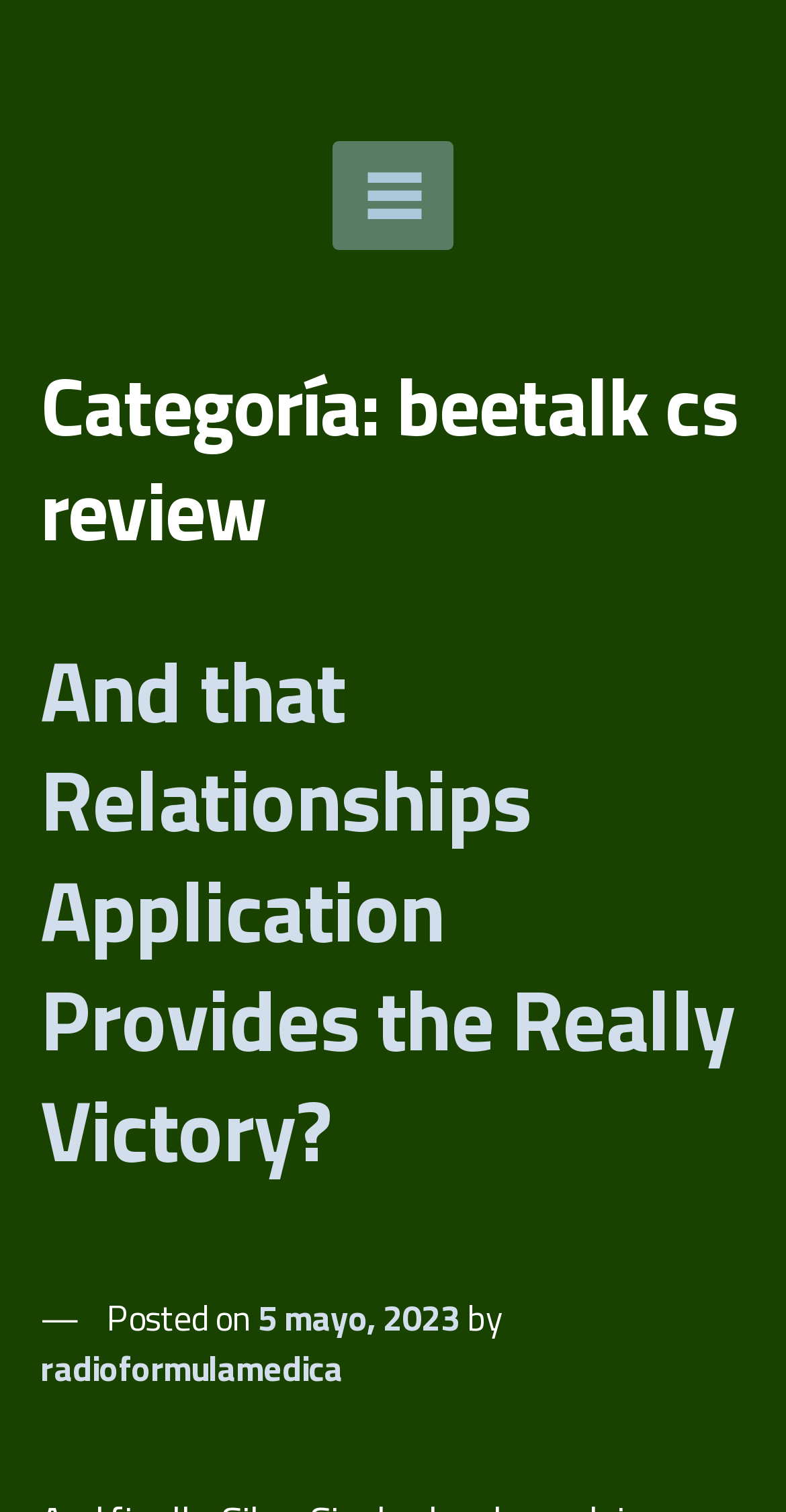What is the name of the website?
Using the image, respond with a single word or phrase.

Fórmula Médica Estéreo